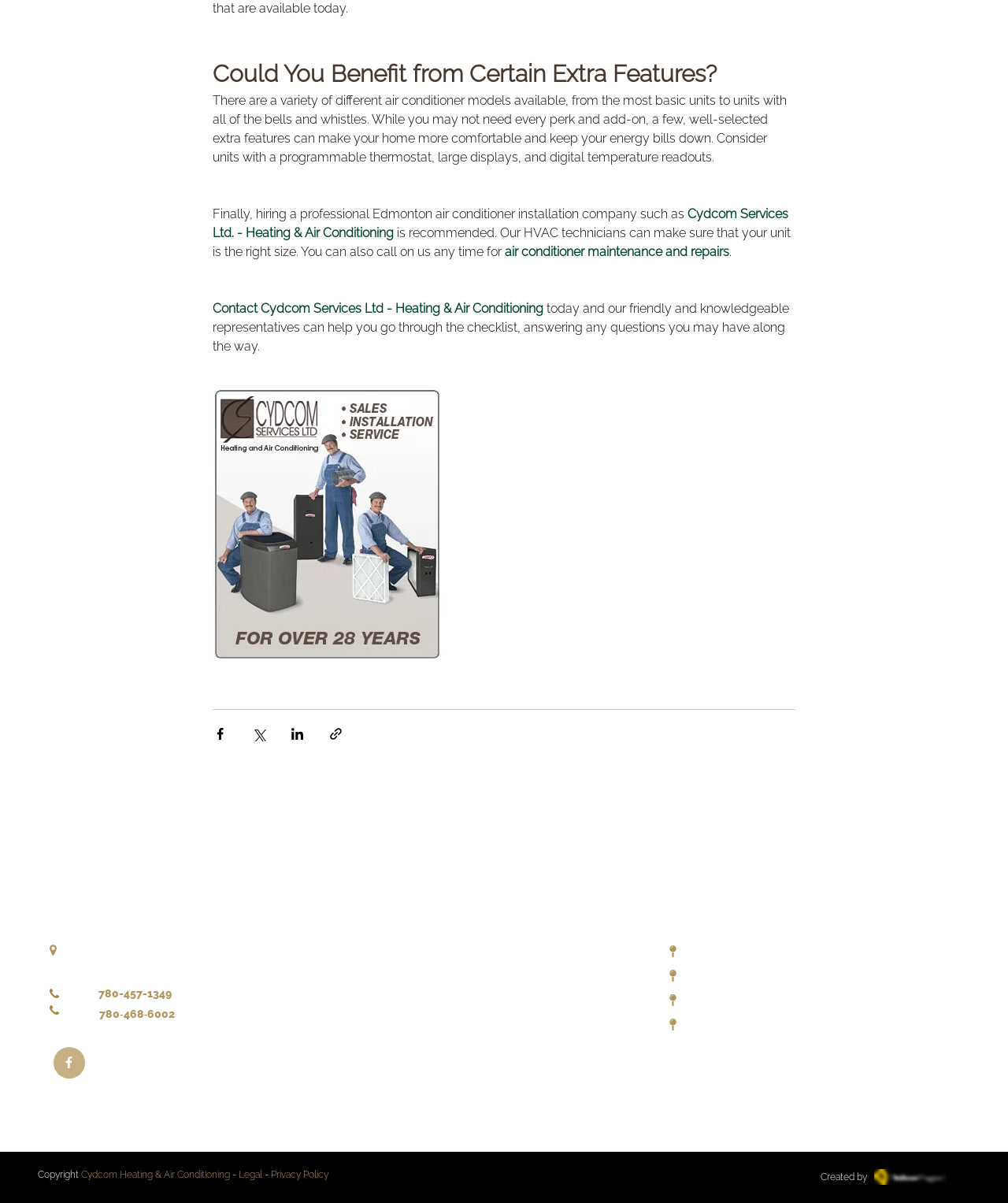Based on the visual content of the image, answer the question thoroughly: What is the company name mentioned in the webpage?

The company name is mentioned in the text 'Cydcom Services Ltd. - Heating & Air Conditioning' which is a link on the webpage, indicating that it is a professional Edmonton air conditioner installation company.